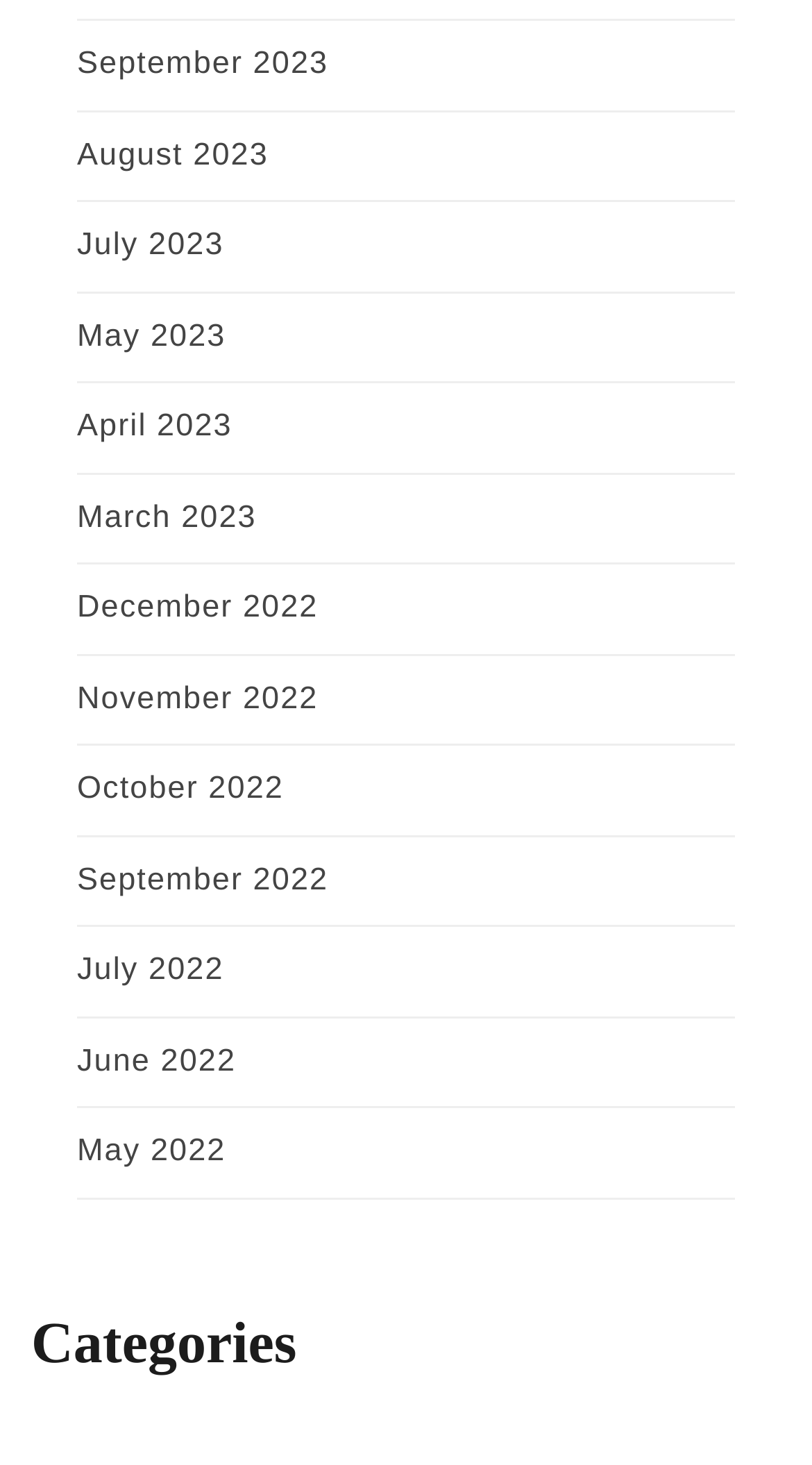Find the bounding box coordinates for the UI element that matches this description: "July 2022".

[0.095, 0.65, 0.276, 0.674]